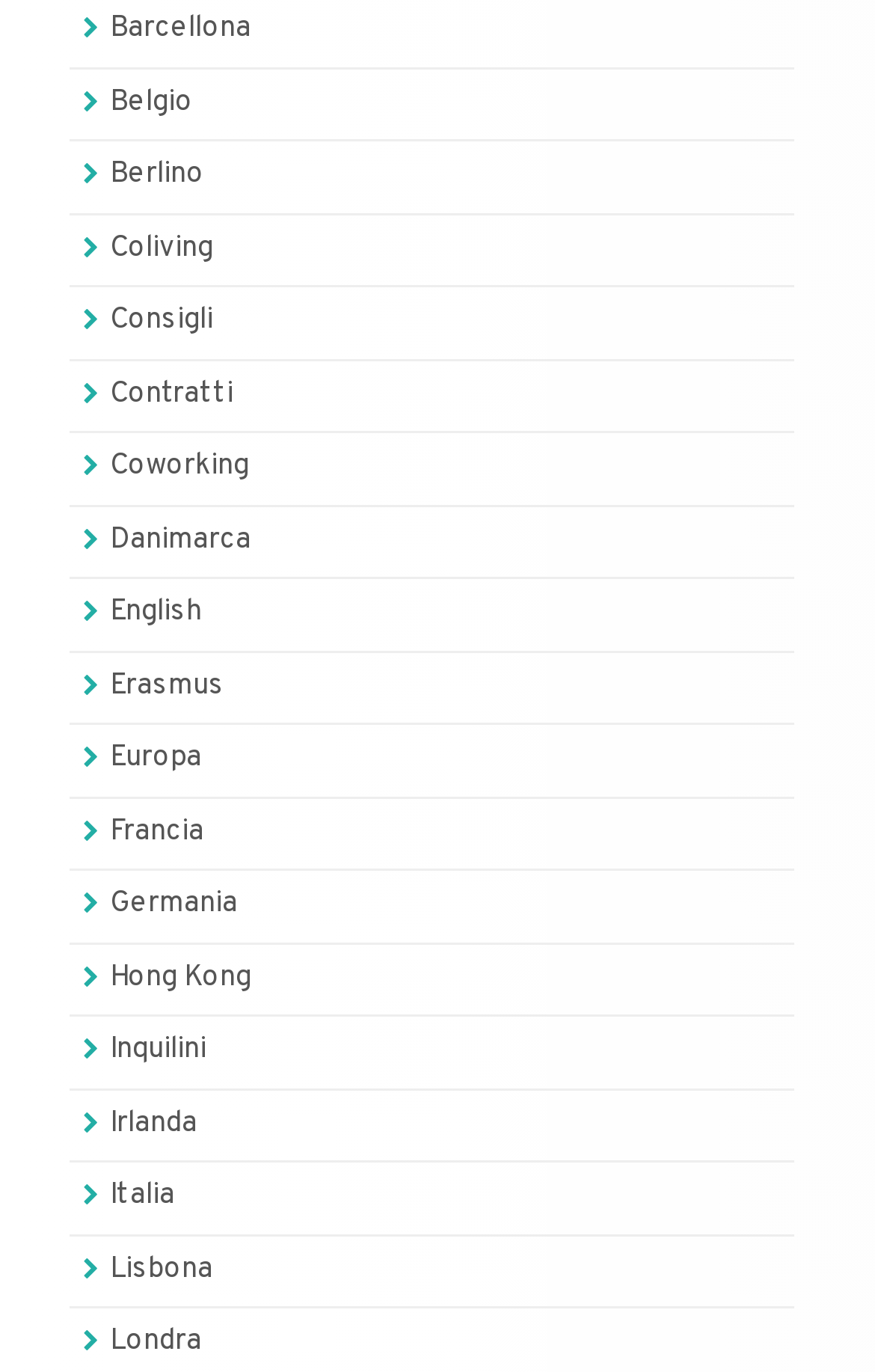Determine the bounding box coordinates for the region that must be clicked to execute the following instruction: "discover Lisbona".

[0.126, 0.912, 0.244, 0.938]